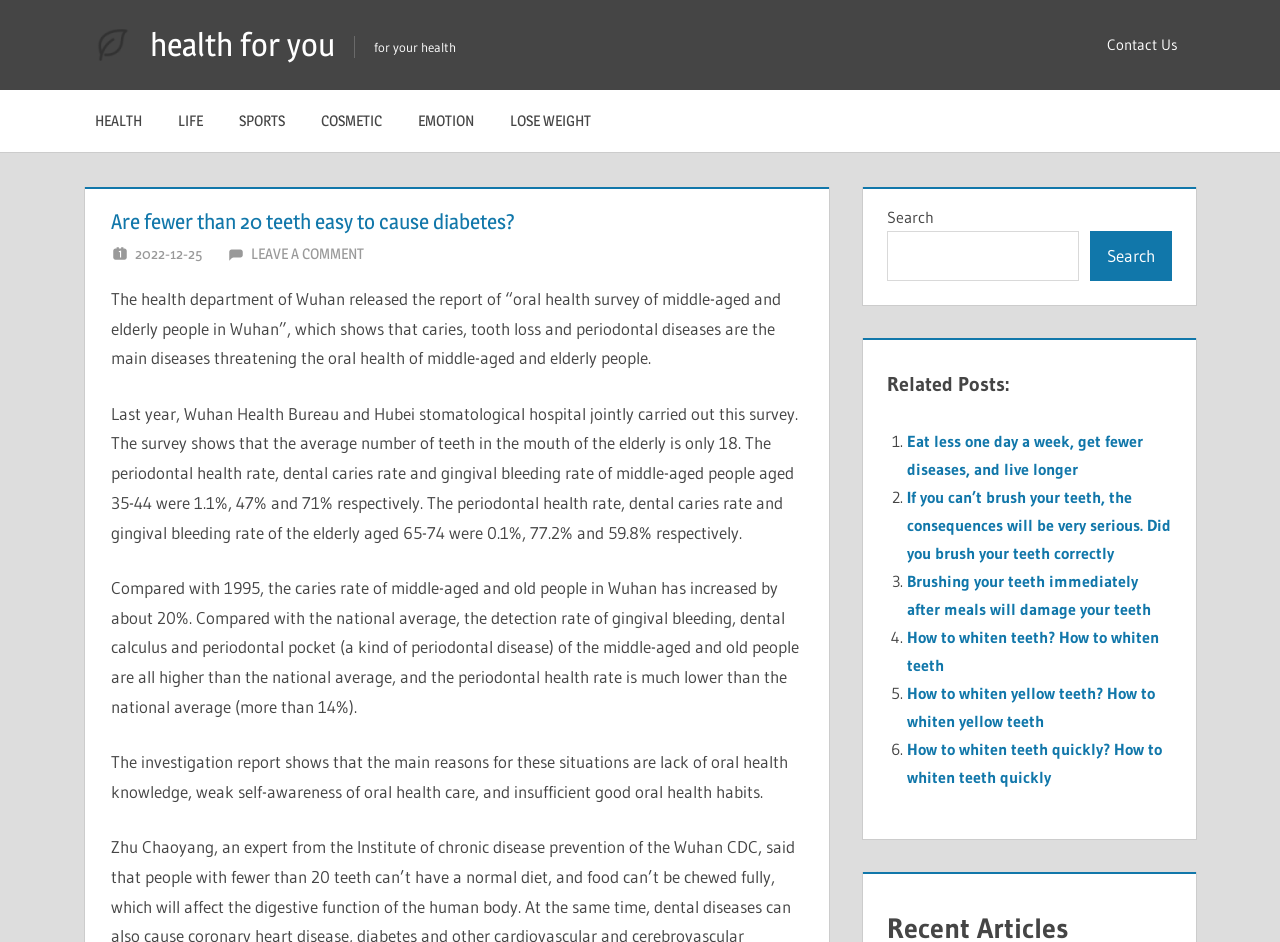Identify the bounding box coordinates for the UI element described as follows: parent_node: Search name="s". Use the format (top-left x, top-left y, bottom-right x, bottom-right y) and ensure all values are floating point numbers between 0 and 1.

[0.693, 0.245, 0.843, 0.299]